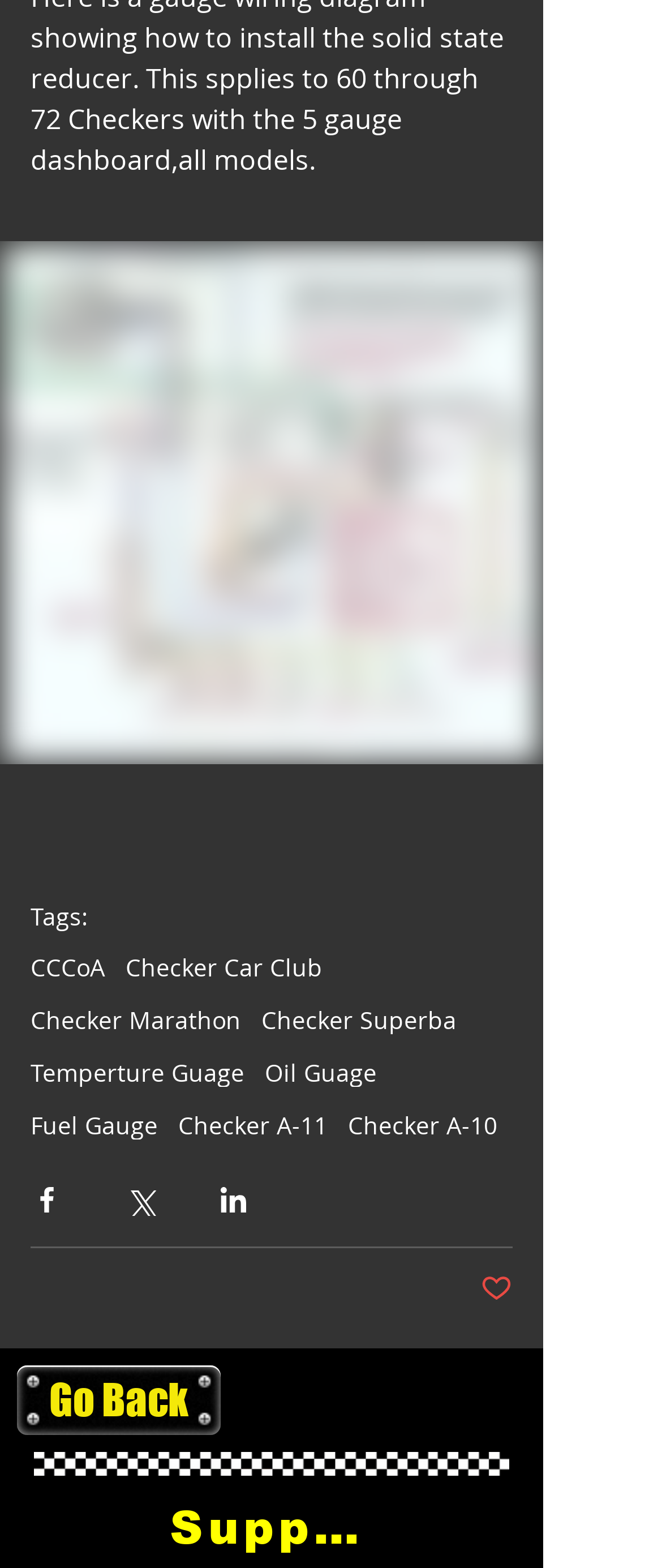Please give a one-word or short phrase response to the following question: 
What is the purpose of the 'Go Back' link?

To navigate back